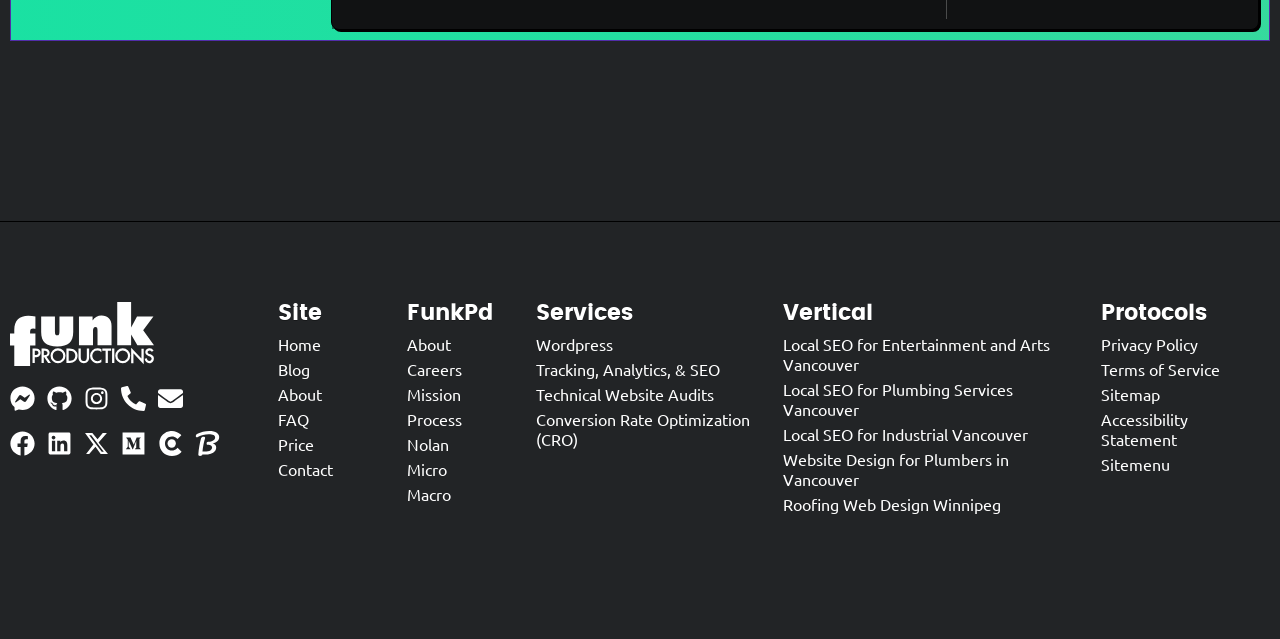Answer this question in one word or a short phrase: What is the text of the link at the top right?

View Pricing